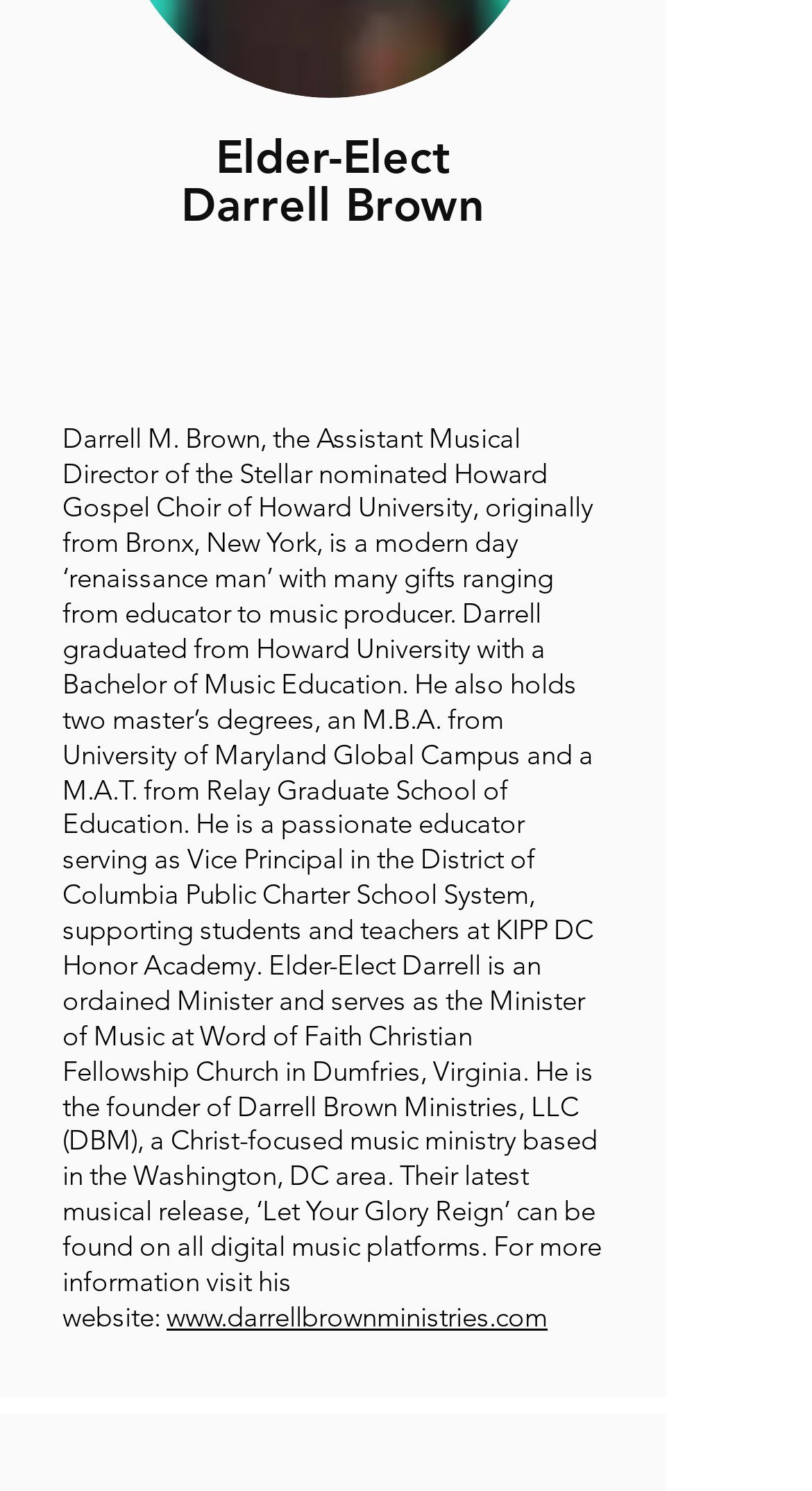Find the bounding box coordinates for the UI element that matches this description: "aria-label="Facebook"".

[0.359, 0.22, 0.449, 0.269]